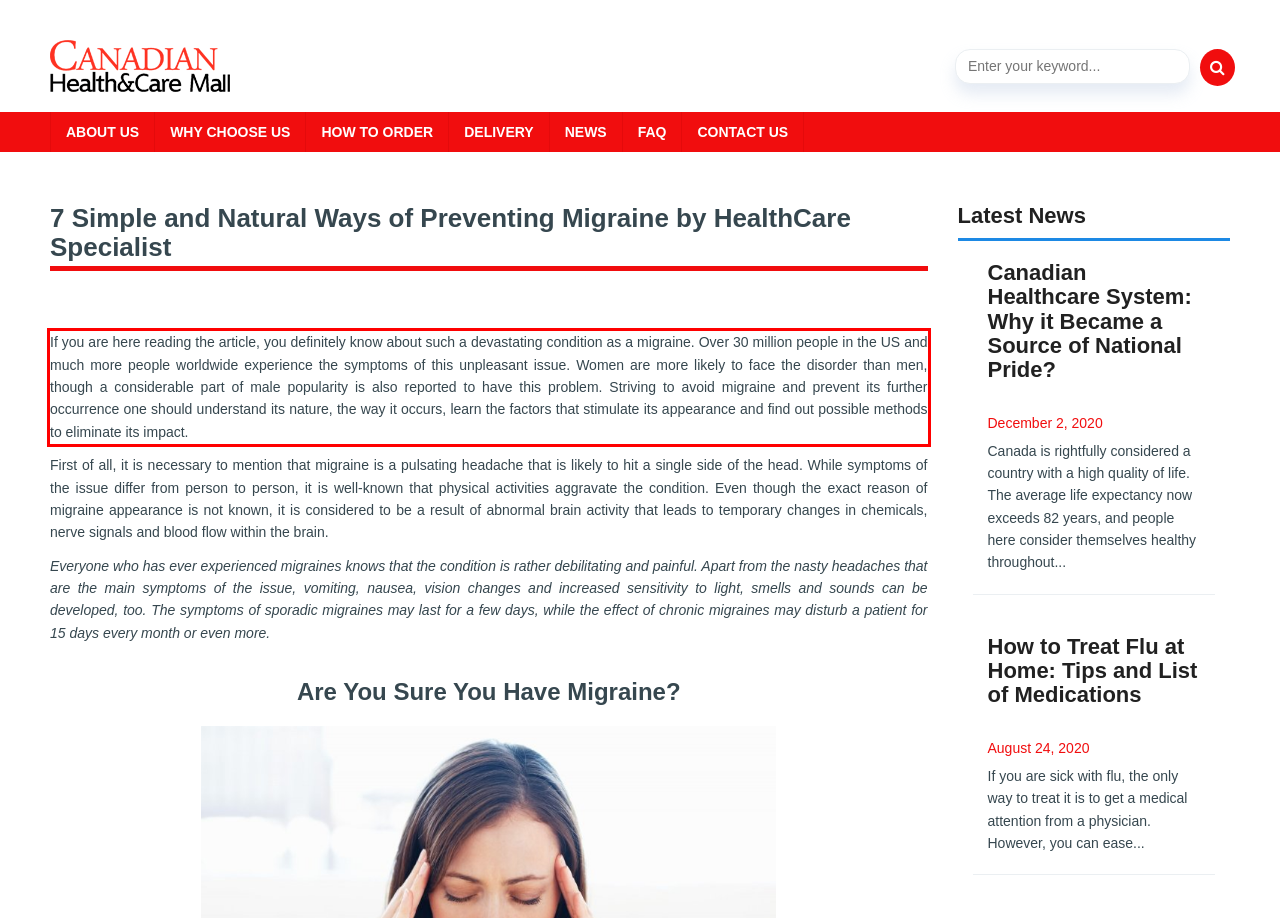There is a screenshot of a webpage with a red bounding box around a UI element. Please use OCR to extract the text within the red bounding box.

If you are here reading the article, you definitely know about such a devastating condition as a migraine. Over 30 million people in the US and much more people worldwide experience the symptoms of this unpleasant issue. Women are more likely to face the disorder than men, though a considerable part of male popularity is also reported to have this problem. Striving to avoid migraine and prevent its further occurrence one should understand its nature, the way it occurs, learn the factors that stimulate its appearance and find out possible methods to eliminate its impact.